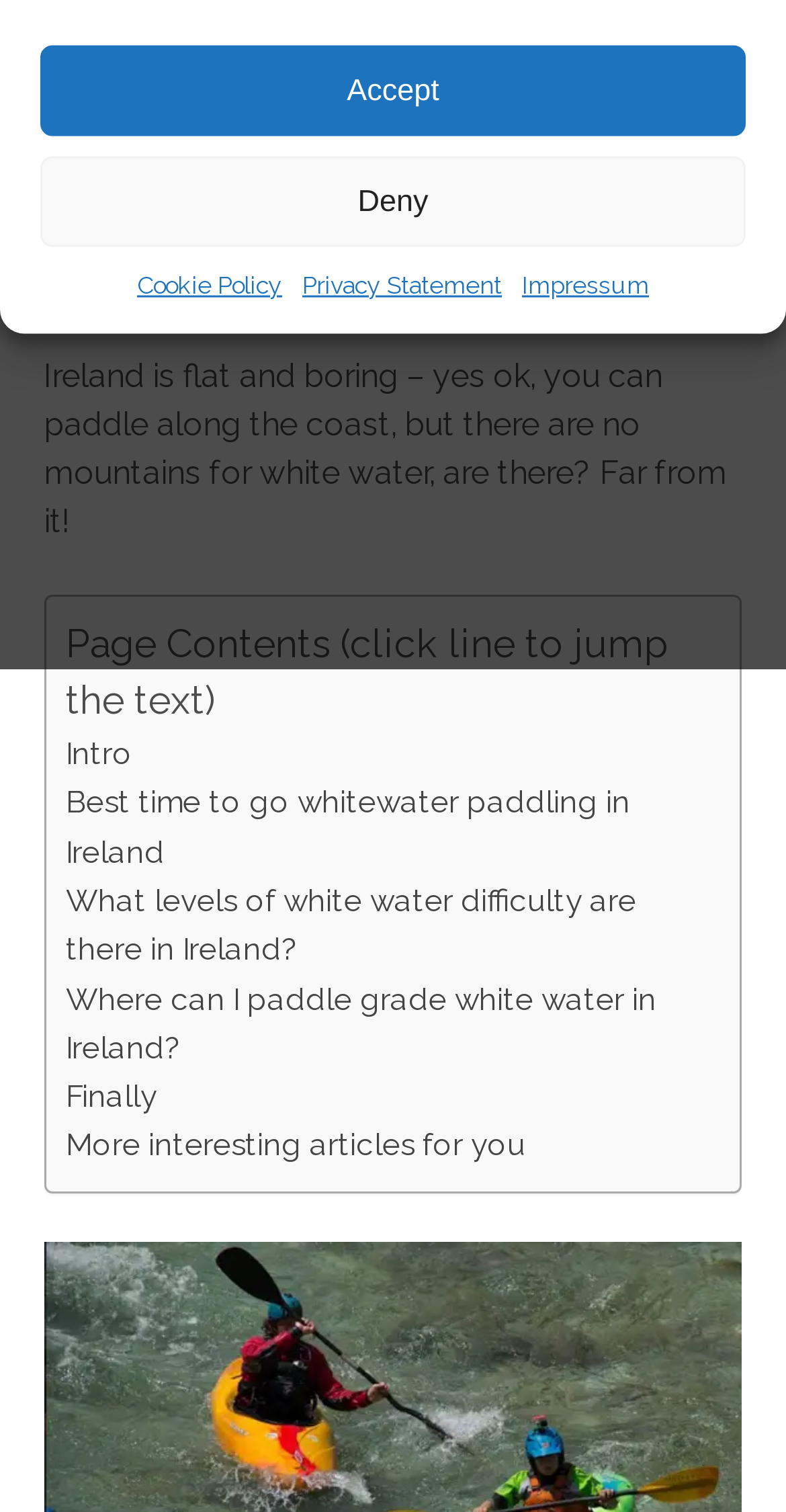Using the description: "More interesting articles for you", determine the UI element's bounding box coordinates. Ensure the coordinates are in the format of four float numbers between 0 and 1, i.e., [left, top, right, bottom].

[0.084, 0.742, 0.668, 0.774]